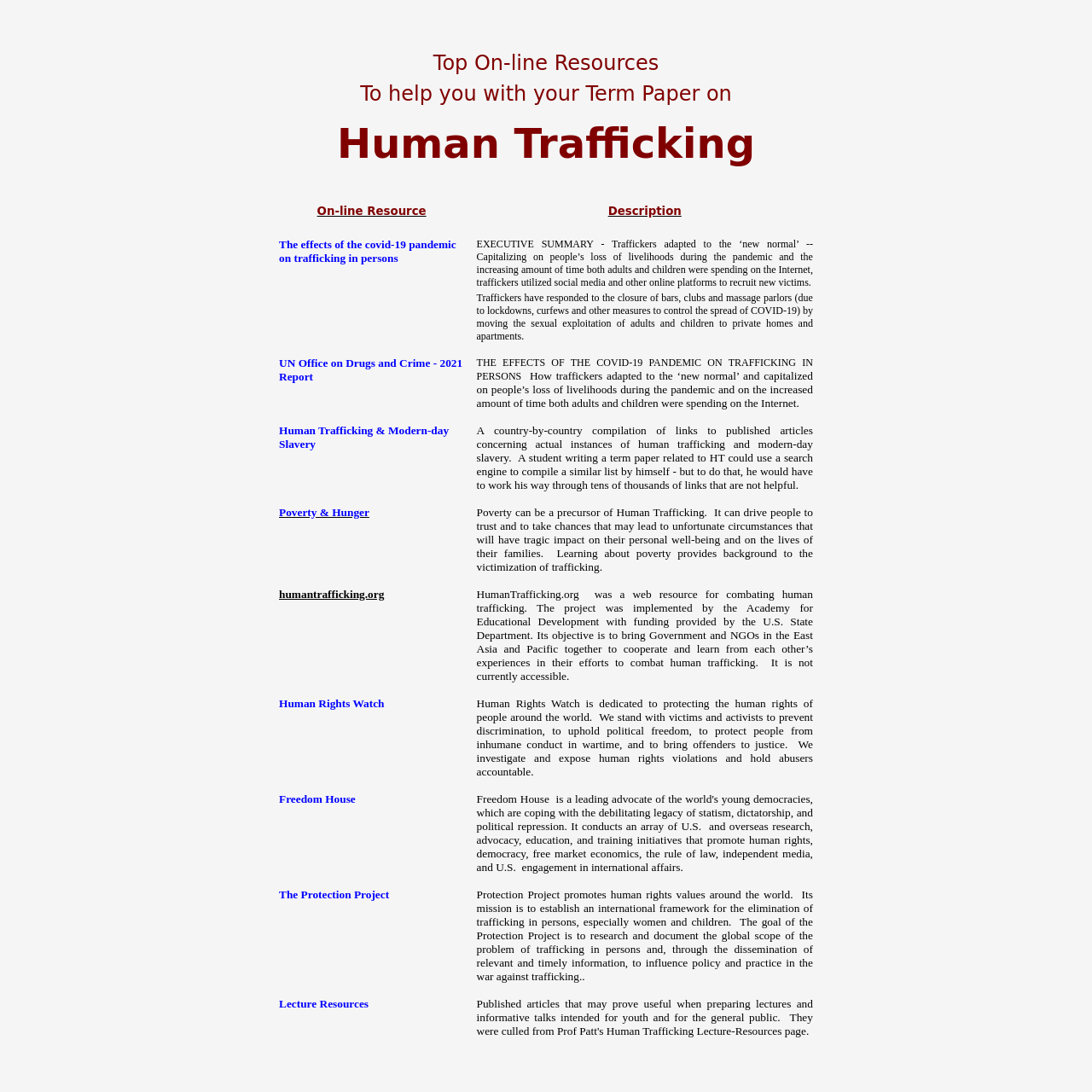Please specify the bounding box coordinates for the clickable region that will help you carry out the instruction: "Learn about 'Poverty & Hunger'".

[0.256, 0.463, 0.338, 0.475]